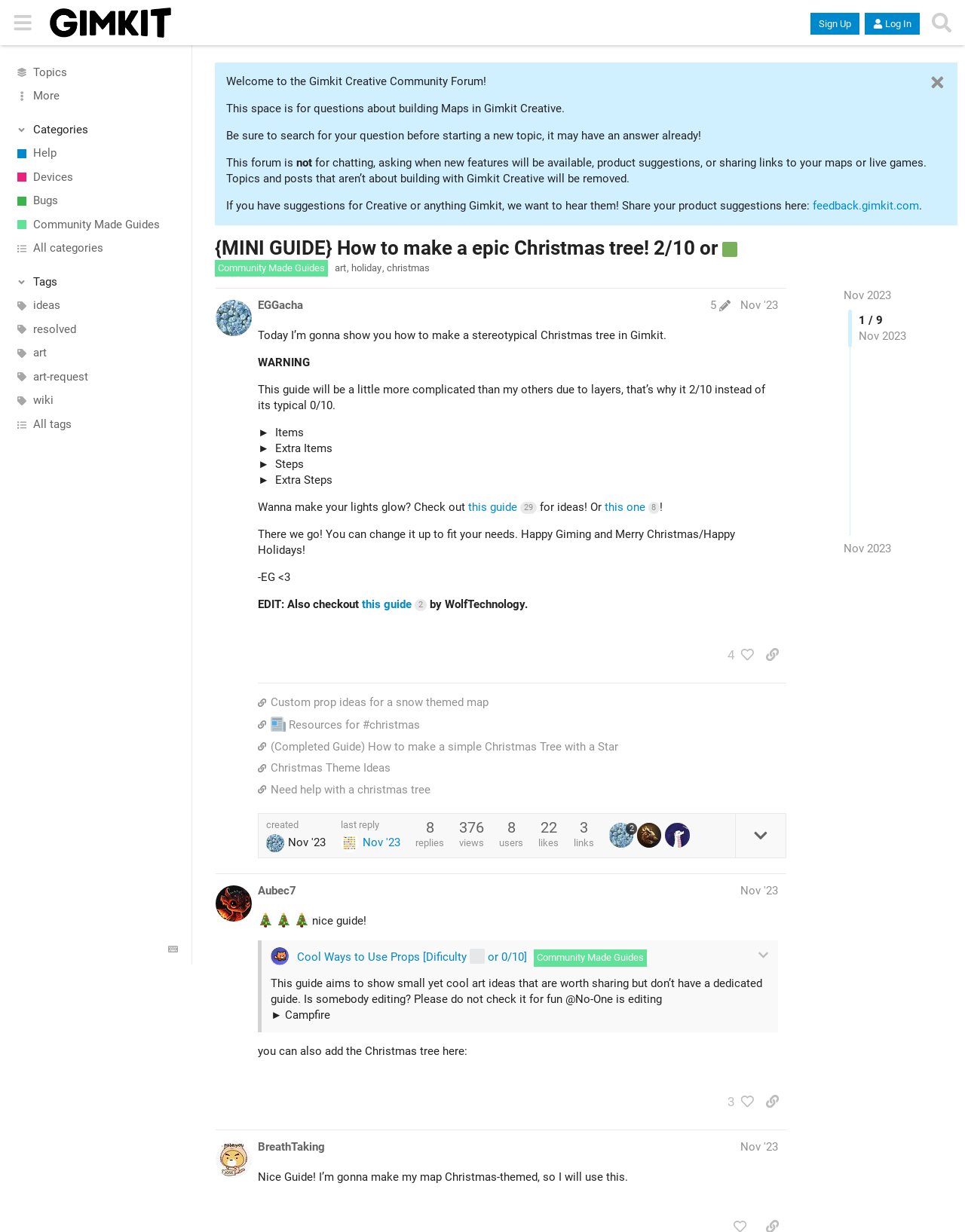Please determine the bounding box coordinates of the section I need to click to accomplish this instruction: "Expand the 'Steps' details".

[0.267, 0.371, 0.806, 0.384]